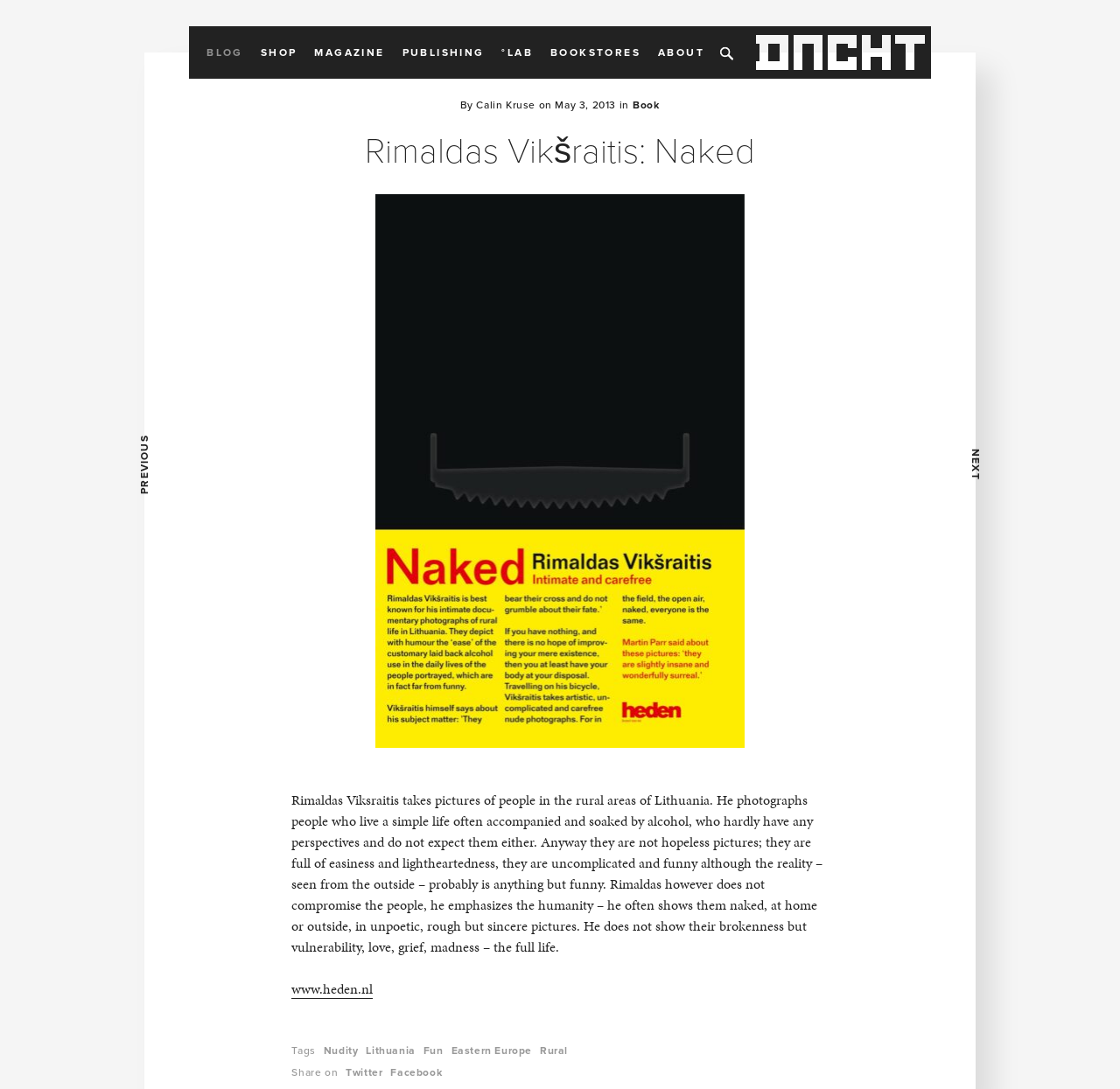What is the photographer's name?
Based on the visual, give a brief answer using one word or a short phrase.

Rimaldas Viksraitis